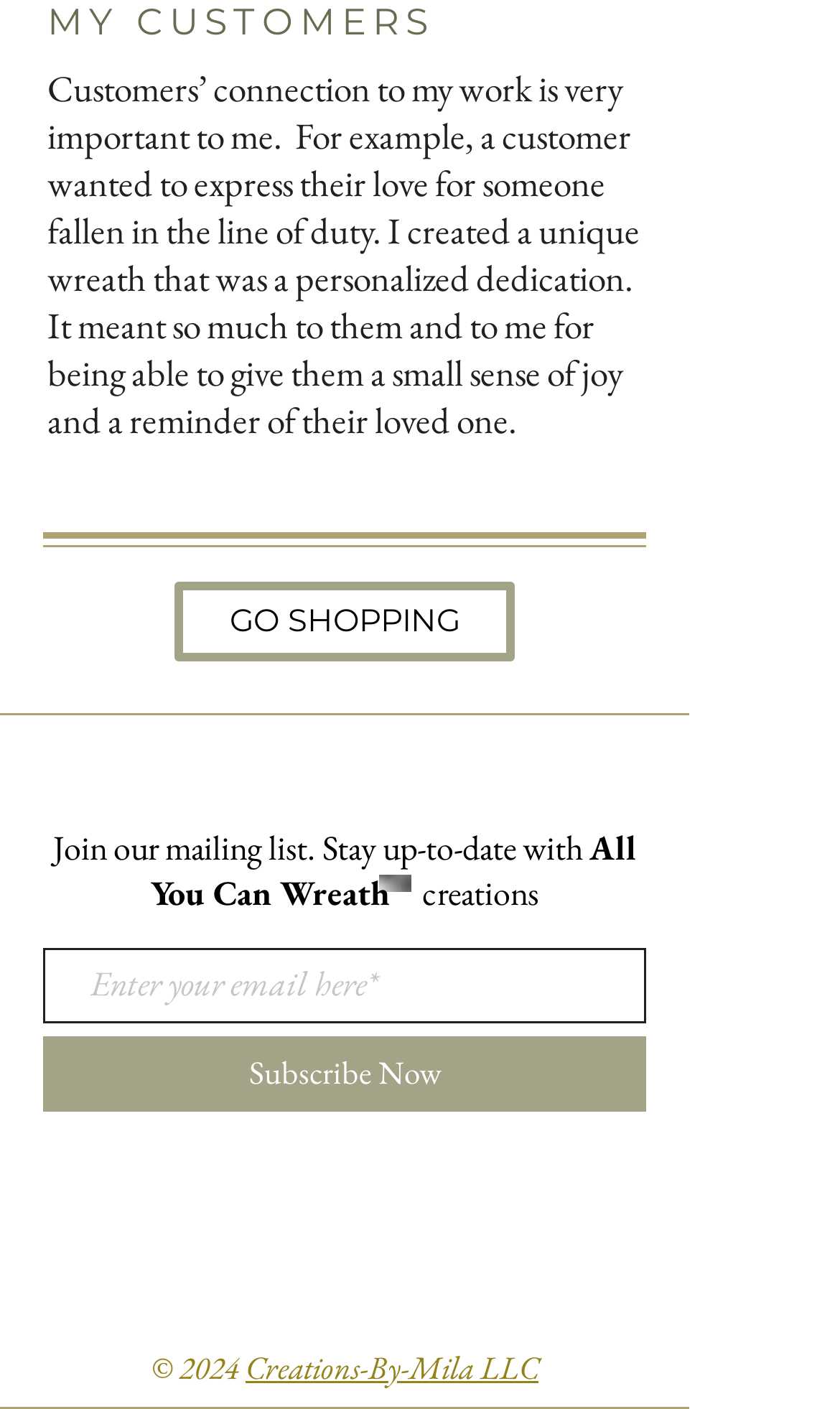Locate the bounding box coordinates of the element to click to perform the following action: 'Check the copyright information'. The coordinates should be given as four float values between 0 and 1, in the form of [left, top, right, bottom].

[0.179, 0.955, 0.292, 0.985]